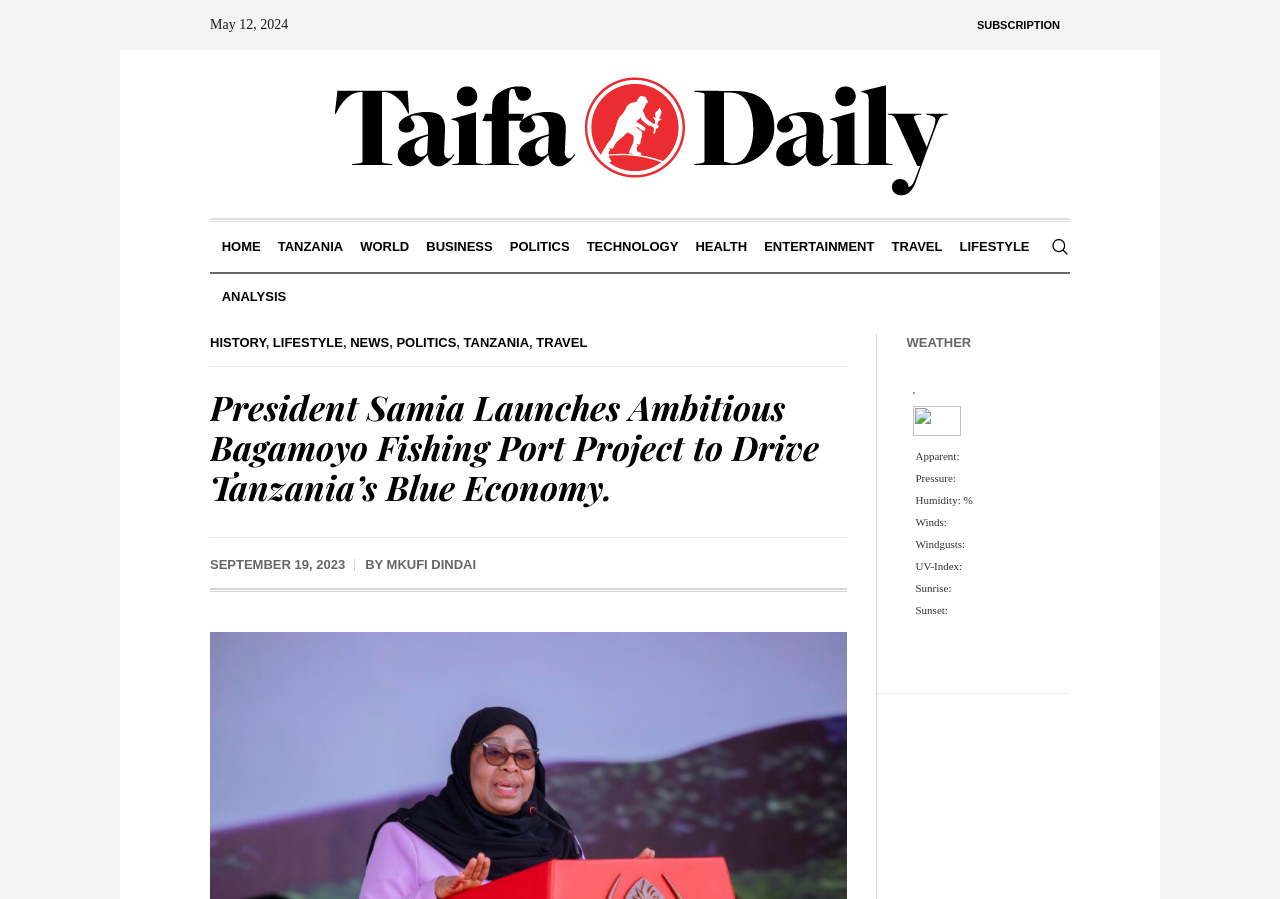Determine the bounding box coordinates of the clickable region to carry out the instruction: "View the article by MKUFI DINDAI".

[0.302, 0.62, 0.372, 0.636]